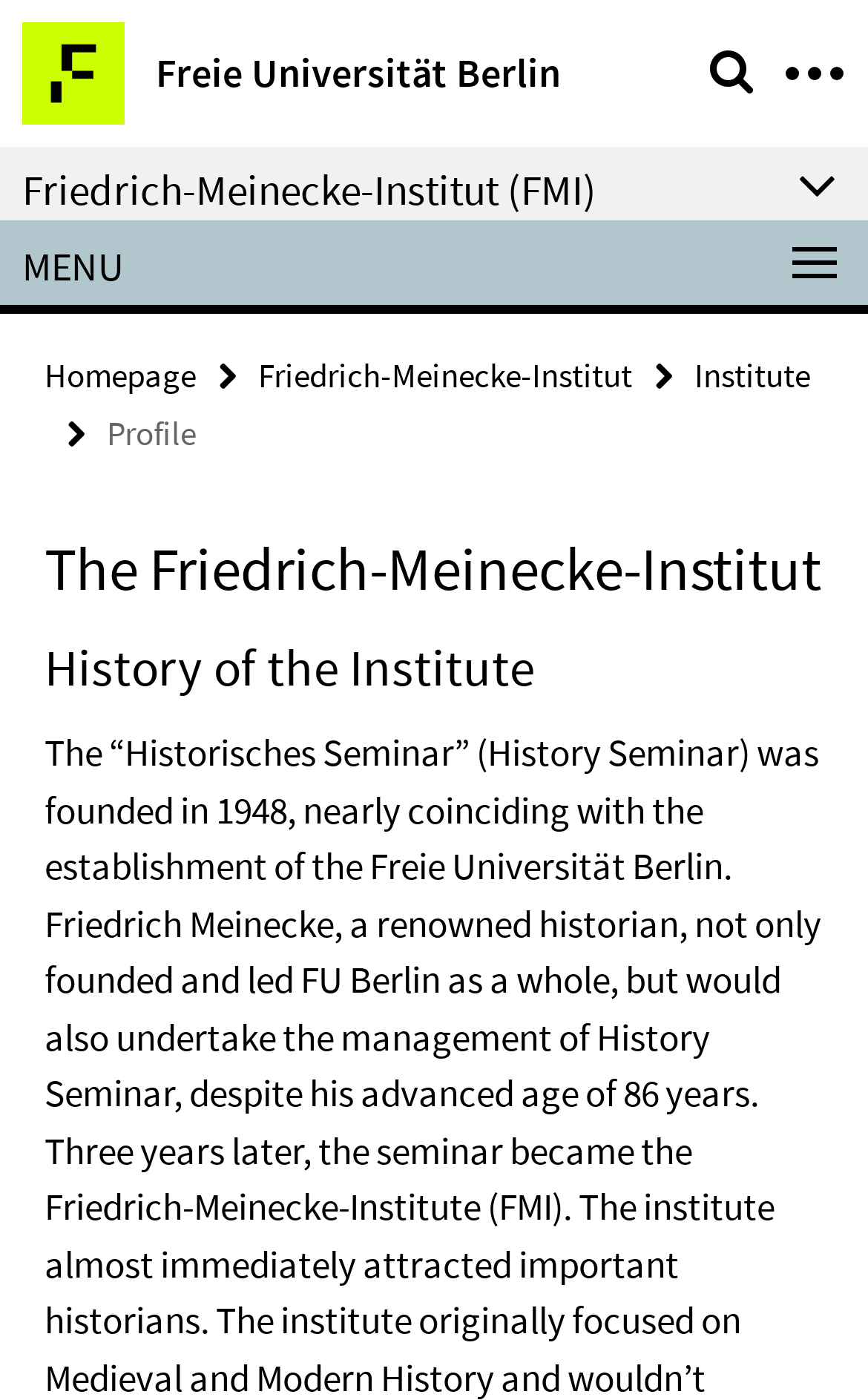Create an in-depth description of the webpage, covering main sections.

The webpage appears to be a profile page for the Friedrich-Meinecke-Institut, which is part of the Department of History and Cultural Studies at Freie Universität Berlin. 

At the top left corner, there is a link to the Freie Universität Berlin website, accompanied by a small image. Next to it, there is a heading that reads "Service Navigation". 

On the top right corner, there is another link, but its text is not specified. 

Below the top section, there is a prominent heading that reads "Friedrich-Meinecke-Institut (FMI)", which is also a link. 

To the right of this heading, there is a menu section with the label "MENU". Below the menu label, there are three links: "Homepage", "Friedrich-Meinecke-Institut", and "Institute", arranged from left to right. 

Below the menu section, there is a static text that reads "Profile". 

The main content of the page is divided into two sections, each with a heading. The first section is titled "The Friedrich-Meinecke-Institut", and the second section is titled "History of the Institute".